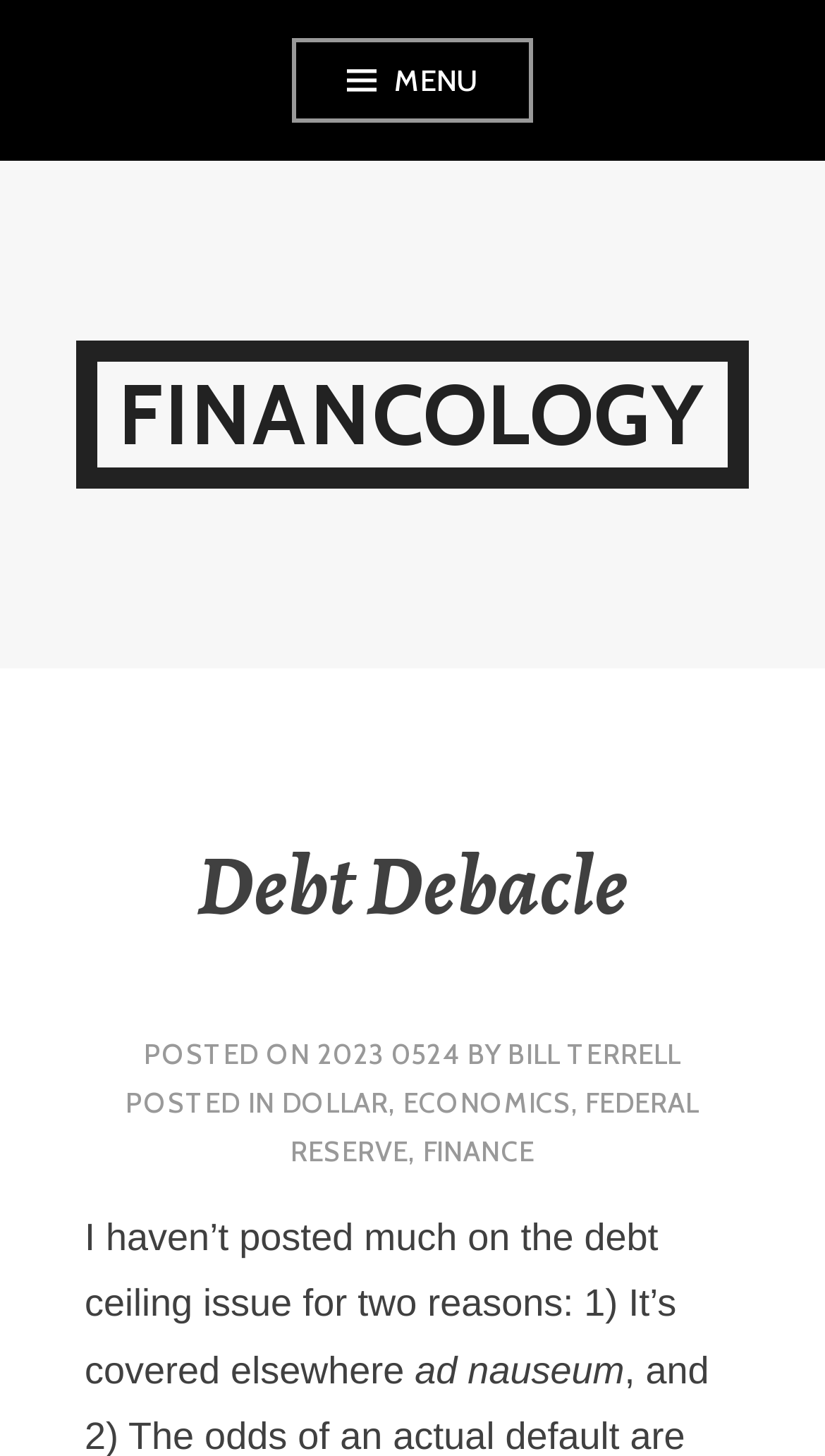Indicate the bounding box coordinates of the element that must be clicked to execute the instruction: "Read about Having an Eco-Friendly Home". The coordinates should be given as four float numbers between 0 and 1, i.e., [left, top, right, bottom].

None